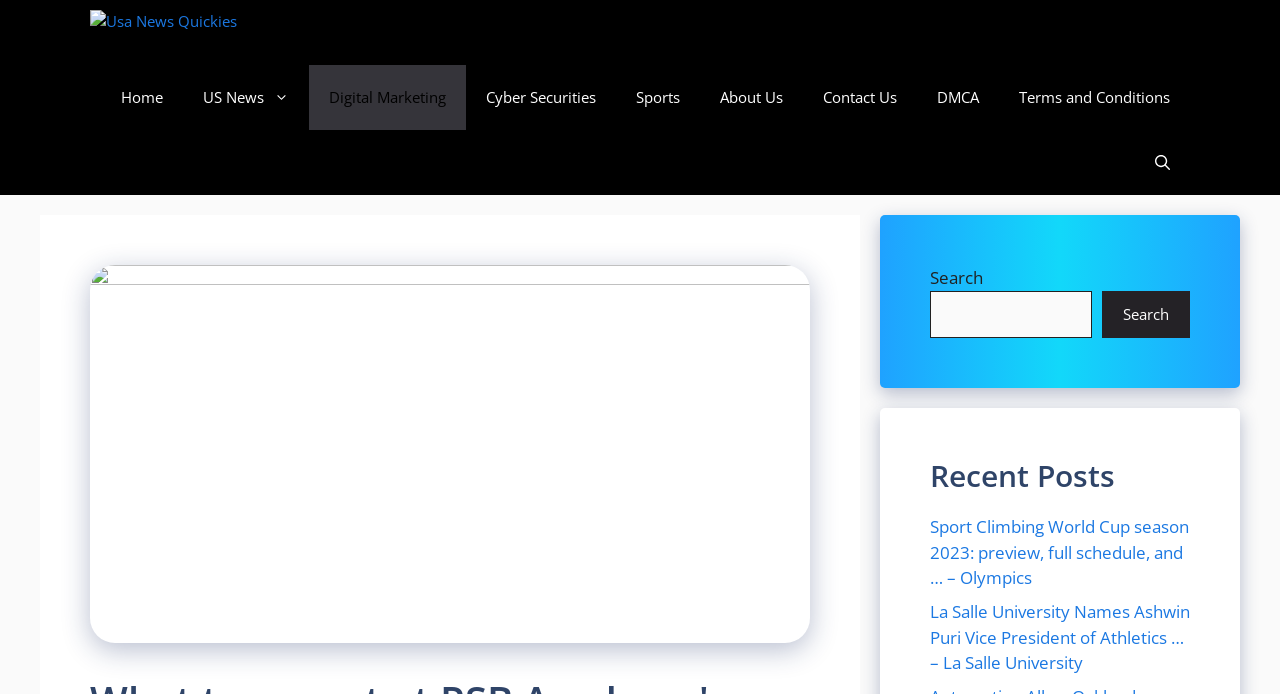From the webpage screenshot, predict the bounding box coordinates (top-left x, top-left y, bottom-right x, bottom-right y) for the UI element described here: Home

[0.079, 0.094, 0.143, 0.187]